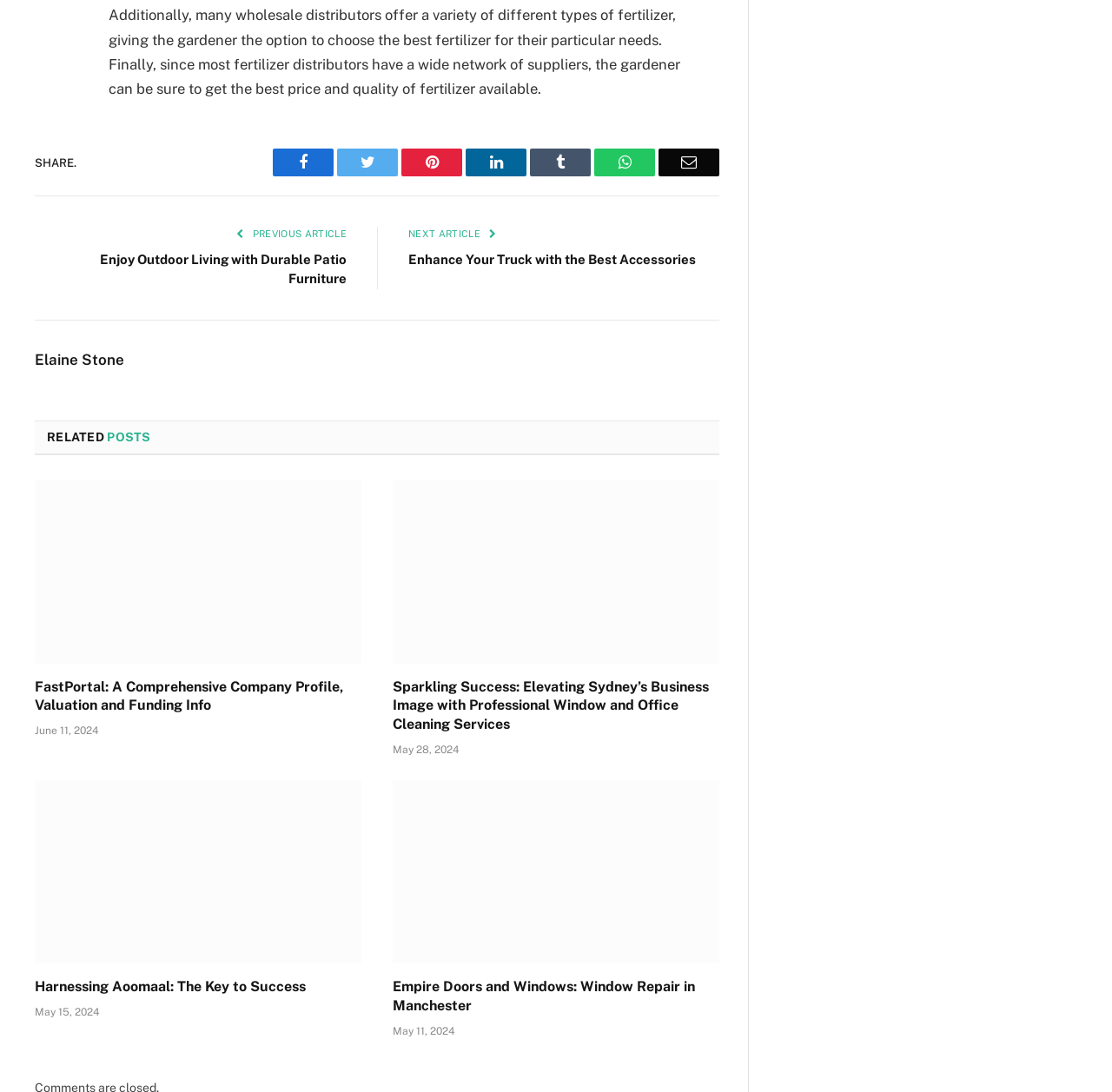What is the title of the first related post?
Please provide a single word or phrase as your answer based on the screenshot.

FastPortal